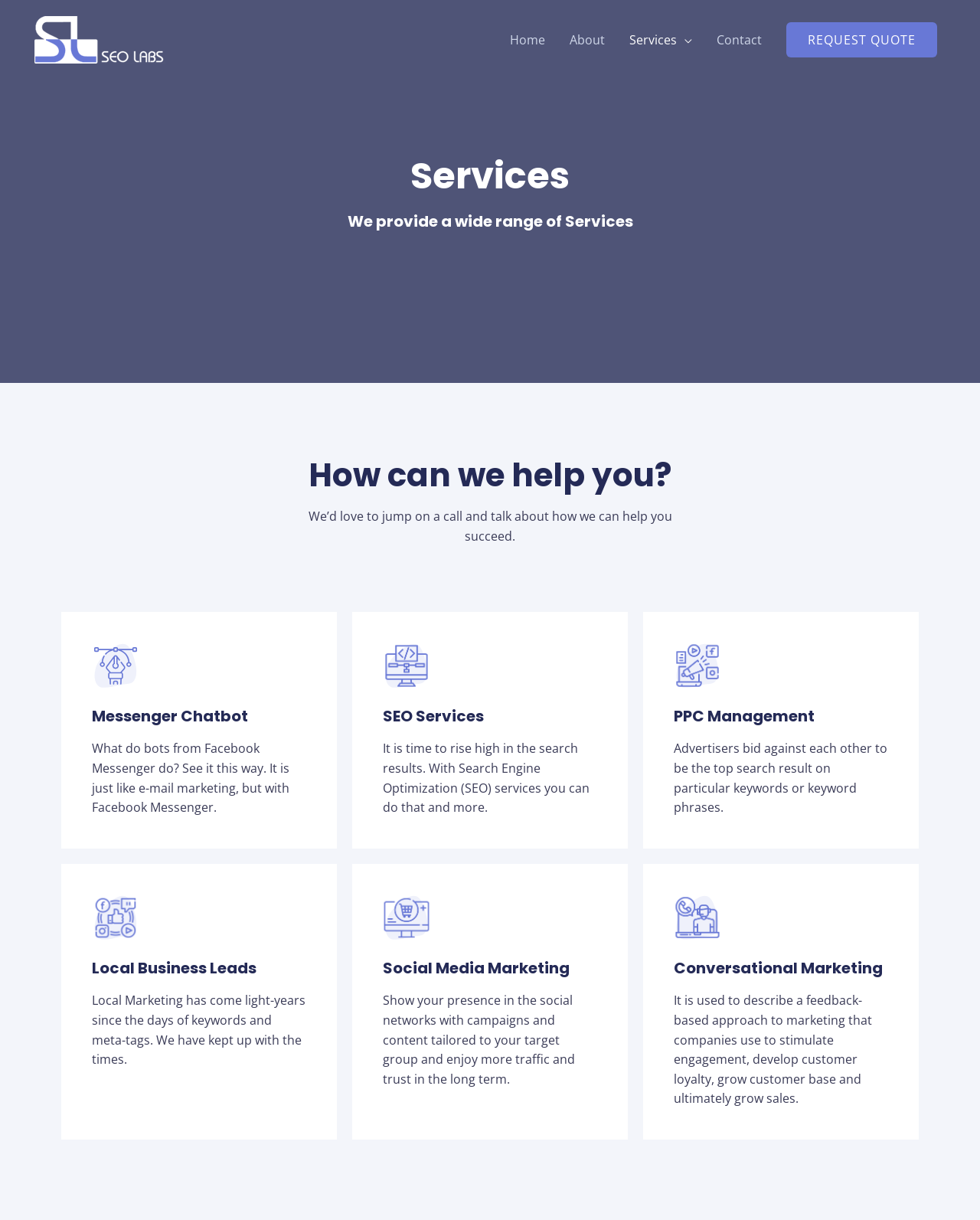Please give a succinct answer to the question in one word or phrase:
What is the difference between SEO and PPC?

SEO is for search results, PPC is for ads